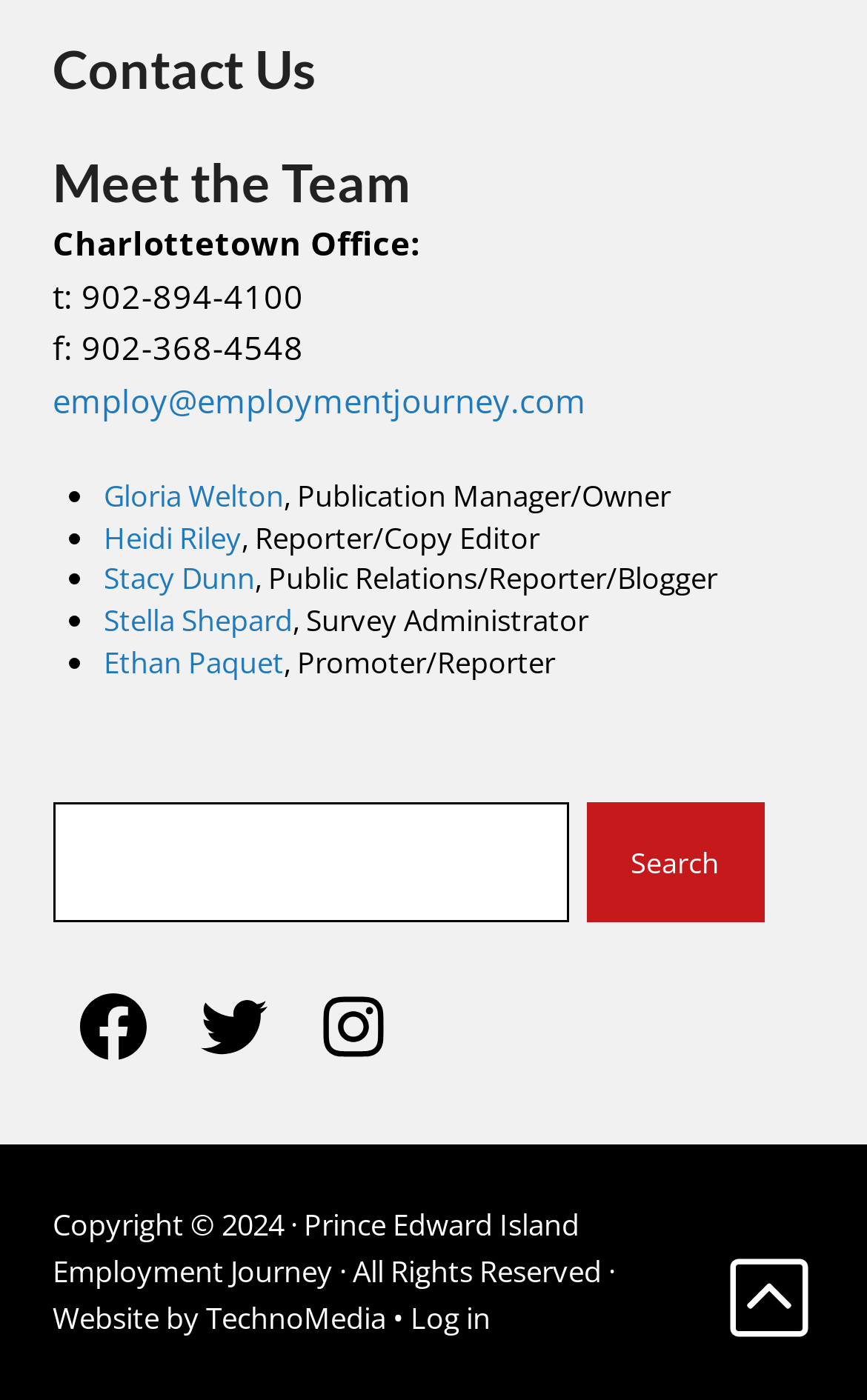How many social media links are available? Based on the screenshot, please respond with a single word or phrase.

3